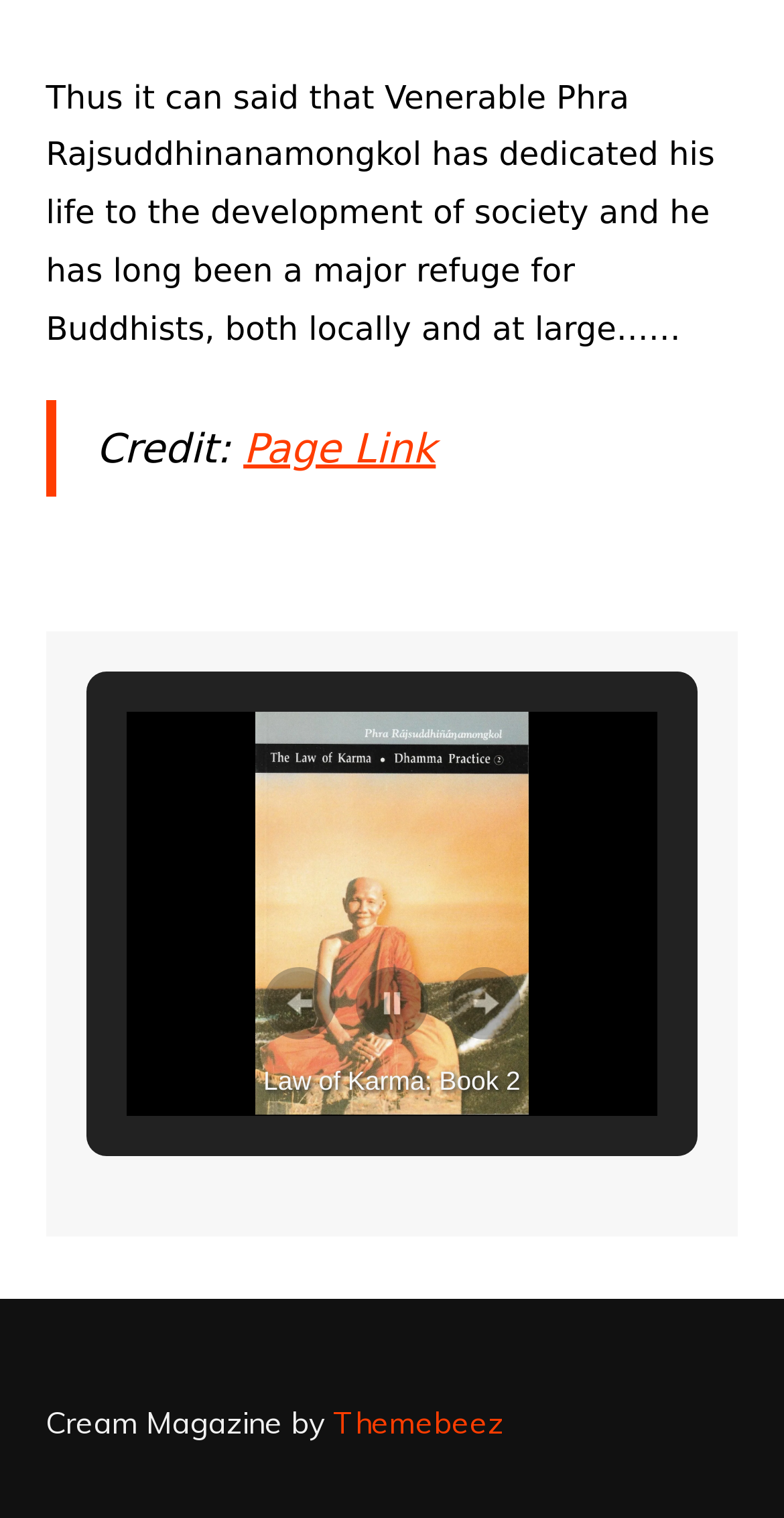Please provide a comprehensive answer to the question below using the information from the image: What is the purpose of the 'Credit:' text?

I inferred the purpose of the 'Credit:' text by its position and content. It is located next to a link, suggesting it is attributing the source of the content or image.